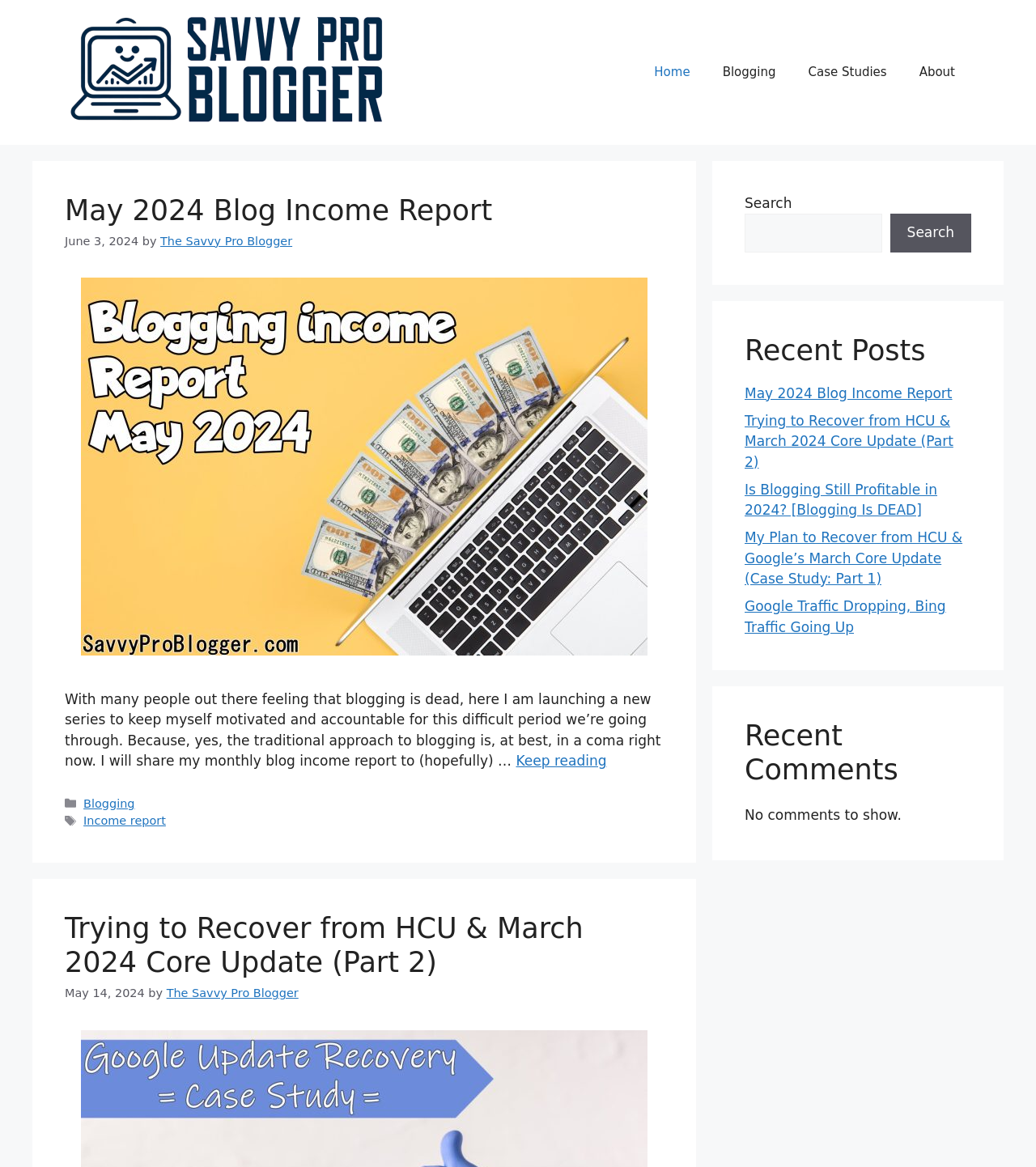What is the date of the second blog post?
Look at the image and respond with a one-word or short-phrase answer.

May 14, 2024